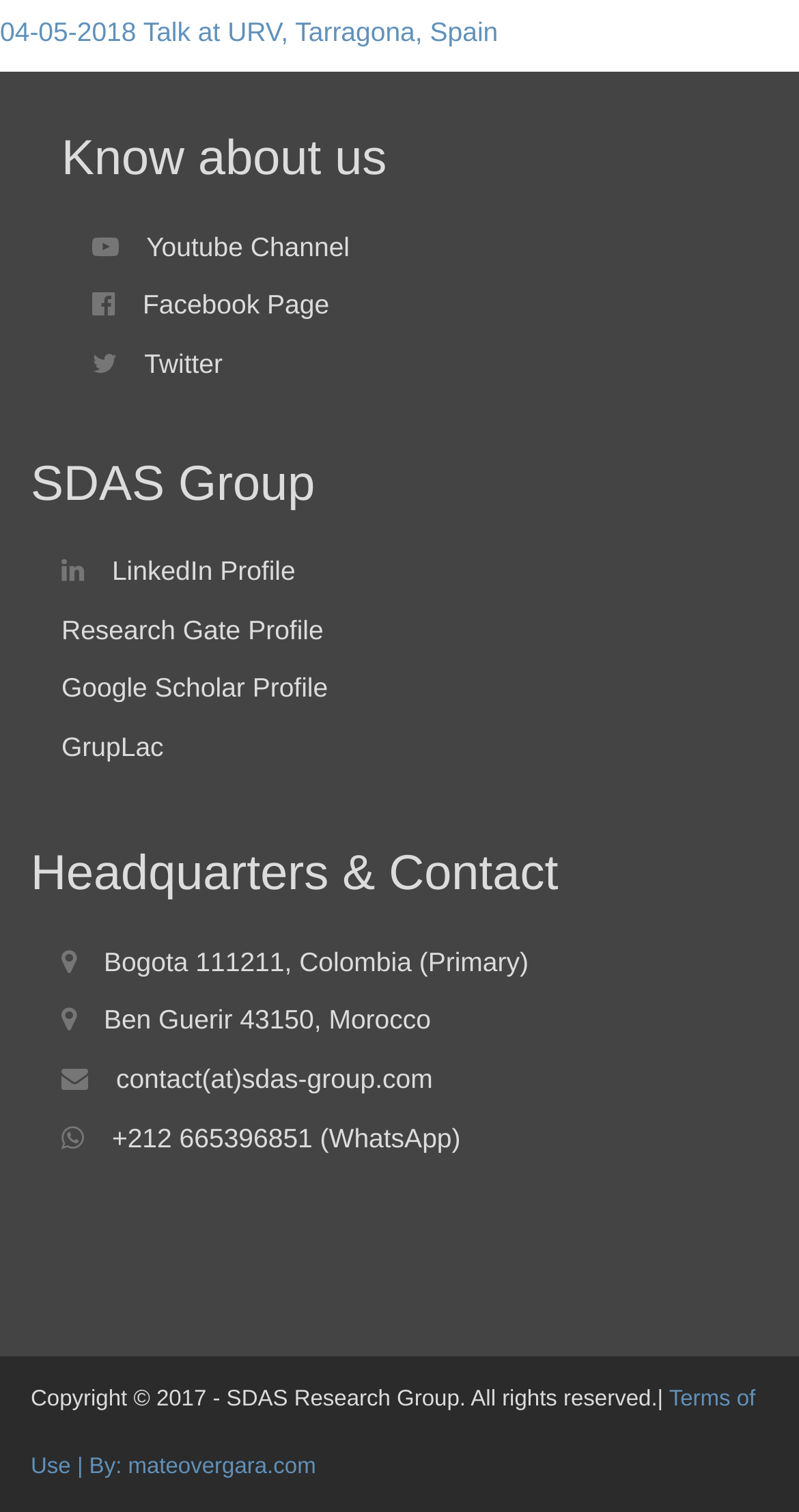Pinpoint the bounding box coordinates of the clickable element needed to complete the instruction: "View the Terms of Use". The coordinates should be provided as four float numbers between 0 and 1: [left, top, right, bottom].

[0.038, 0.918, 0.946, 0.979]